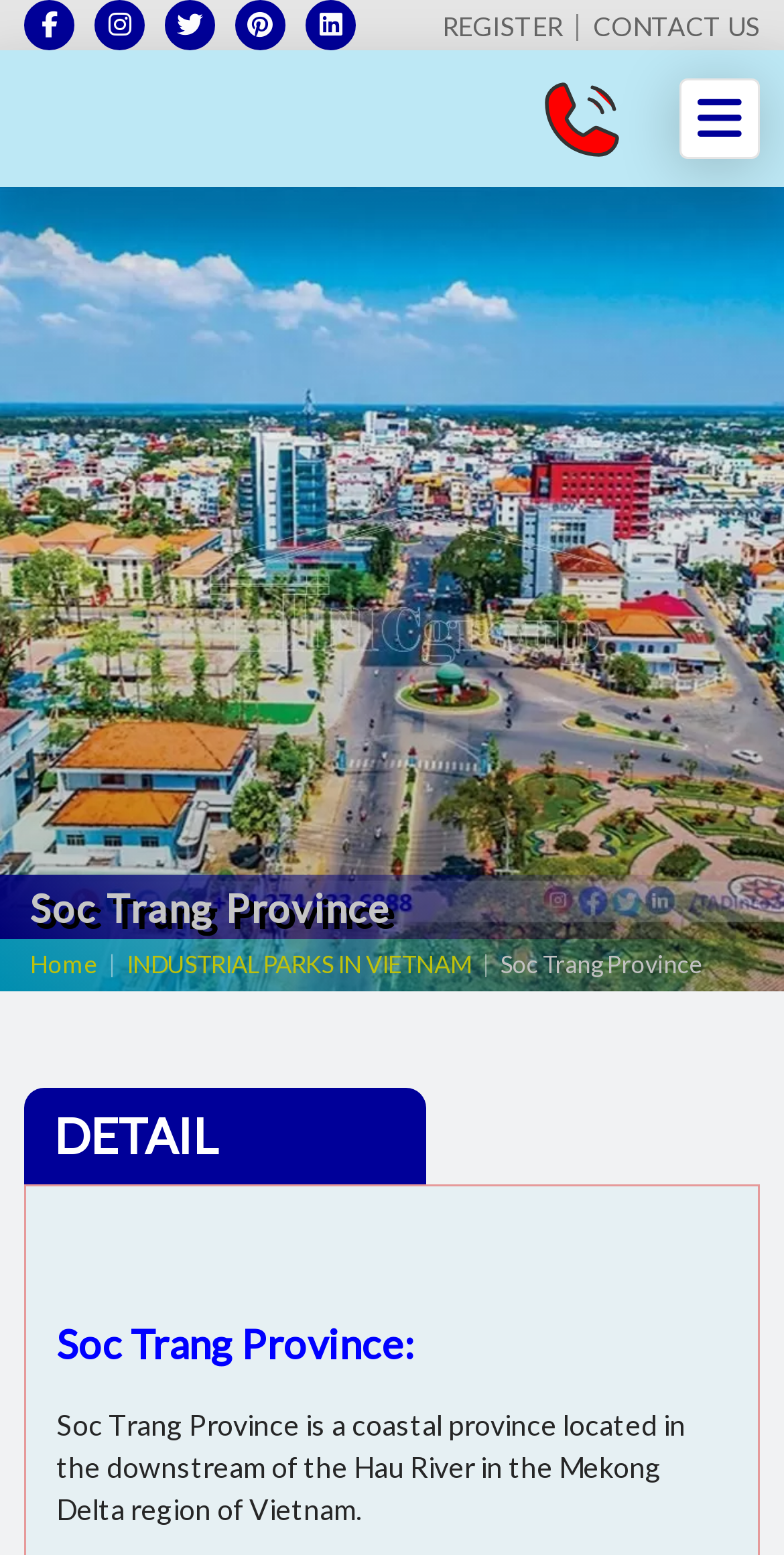Analyze the image and provide a detailed answer to the question: What is the river mentioned in the description?

The river mentioned in the description can be found in the static text 'Soc Trang Province is a coastal province located in the downstream of the Hau River in the Mekong Delta region of Vietnam.'